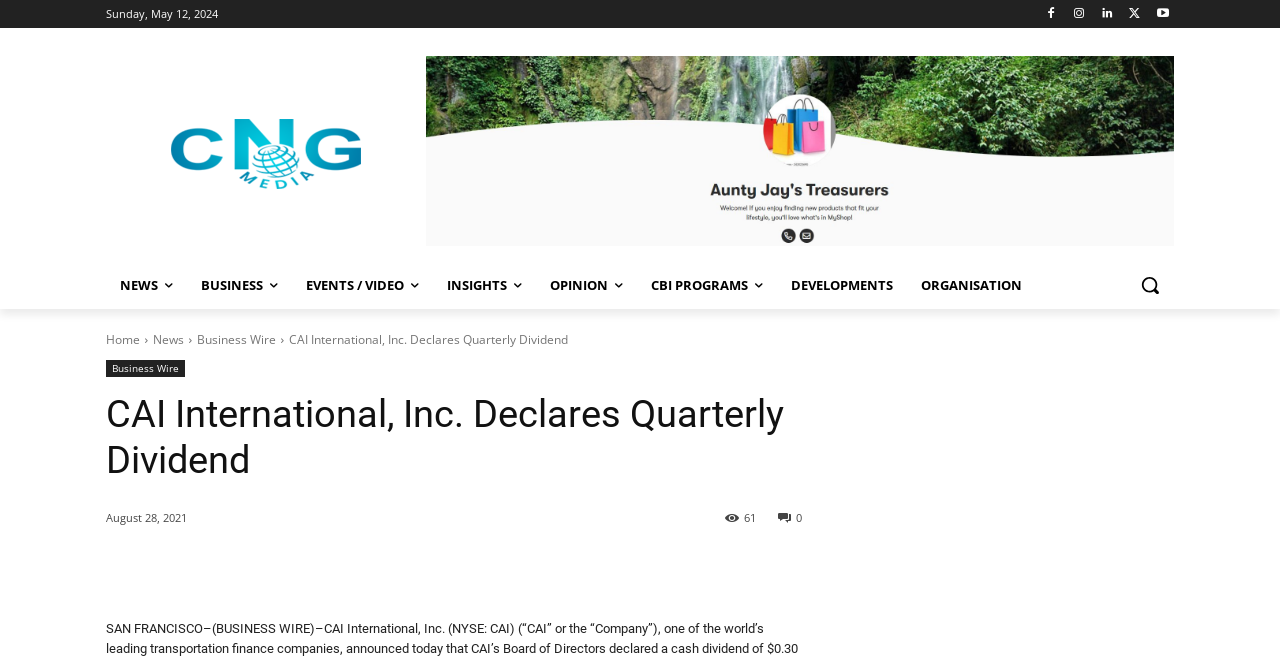Identify the bounding box for the UI element described as: "CBI Programs". Ensure the coordinates are four float numbers between 0 and 1, formatted as [left, top, right, bottom].

[0.498, 0.394, 0.607, 0.467]